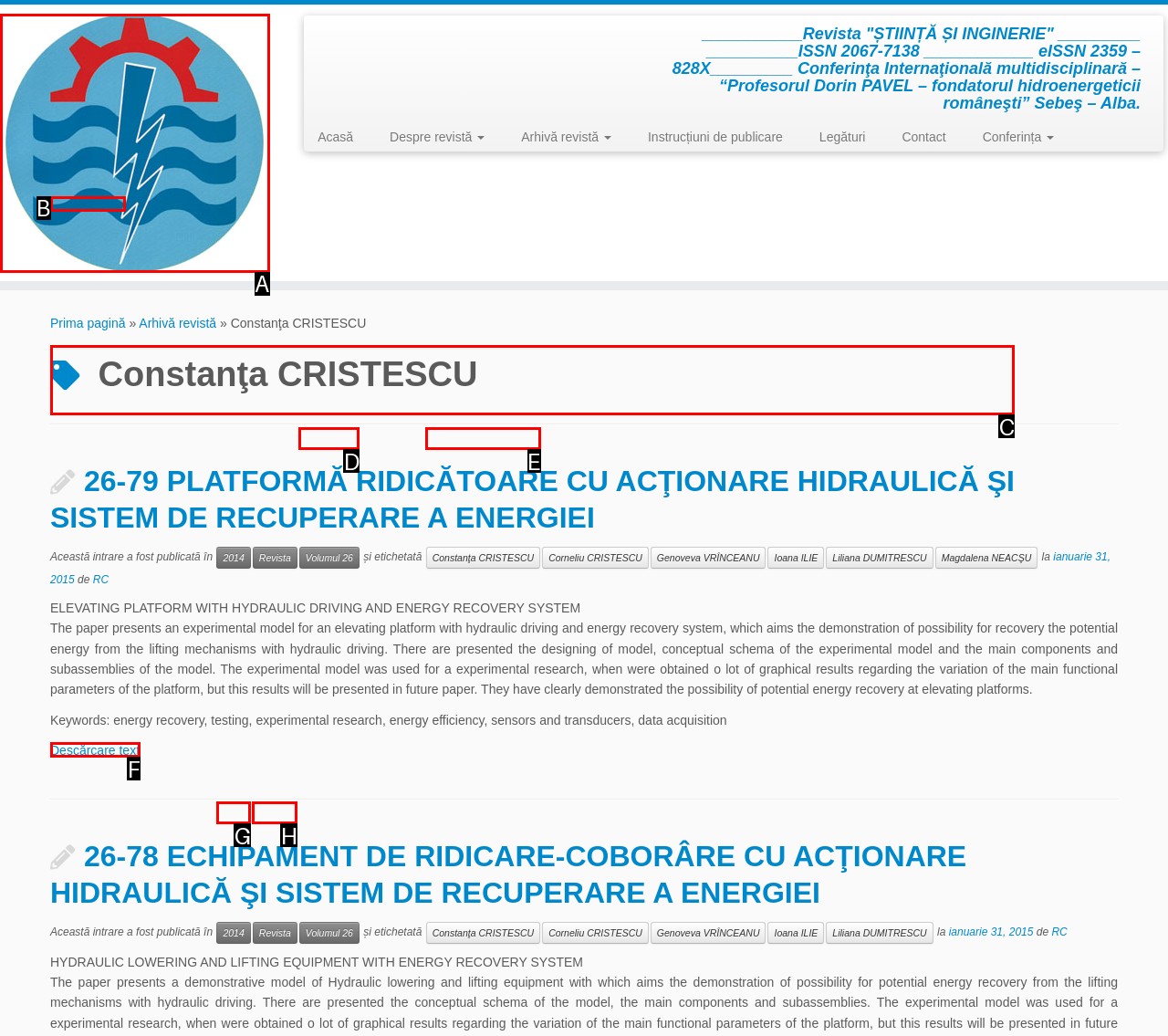Determine the letter of the UI element that you need to click to perform the task: Download the text of the article.
Provide your answer with the appropriate option's letter.

F